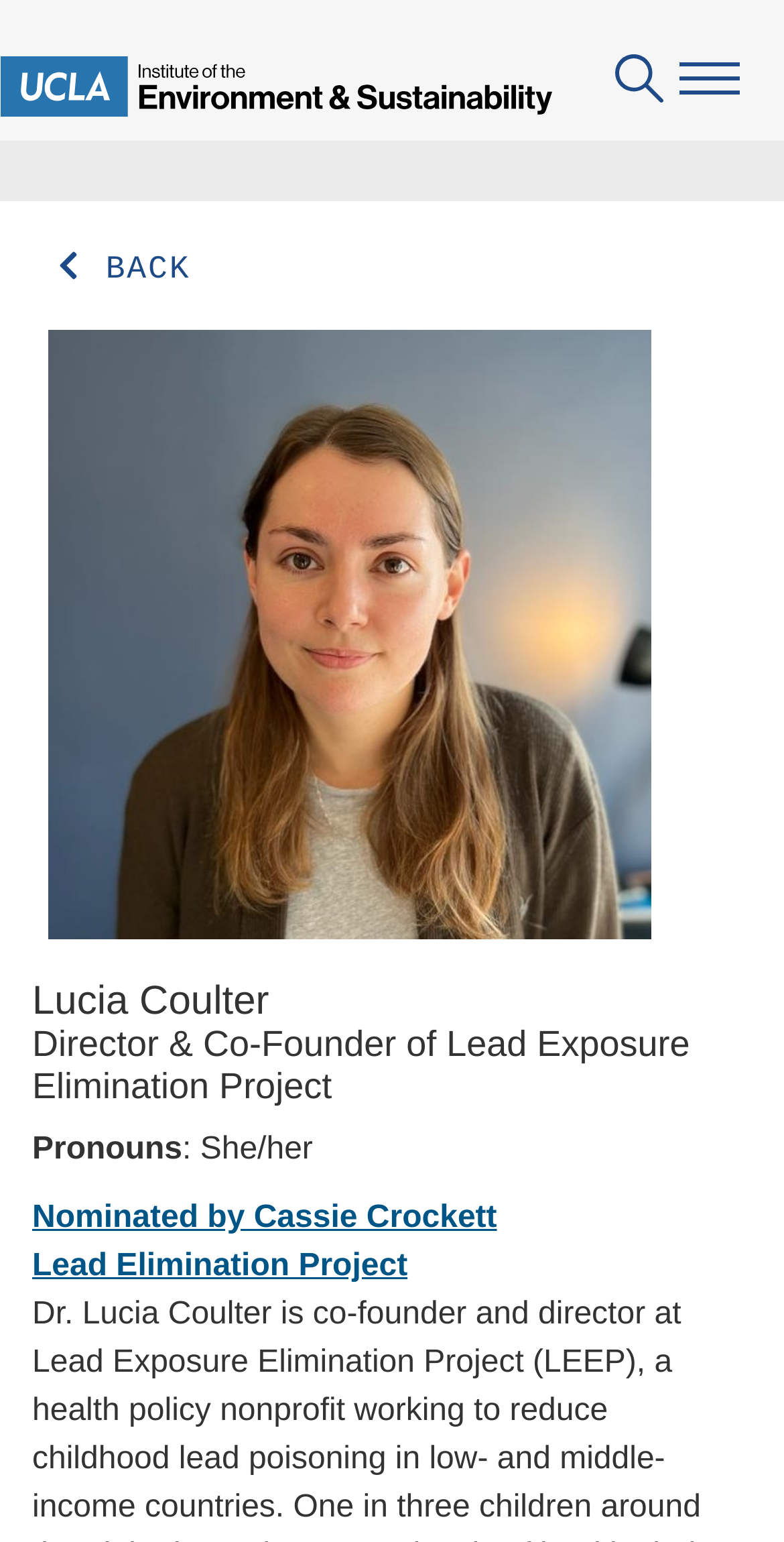Find the bounding box coordinates of the element to click in order to complete the given instruction: "Learn about Environmental Education in the Anthropocene."

[0.041, 0.398, 0.874, 0.42]